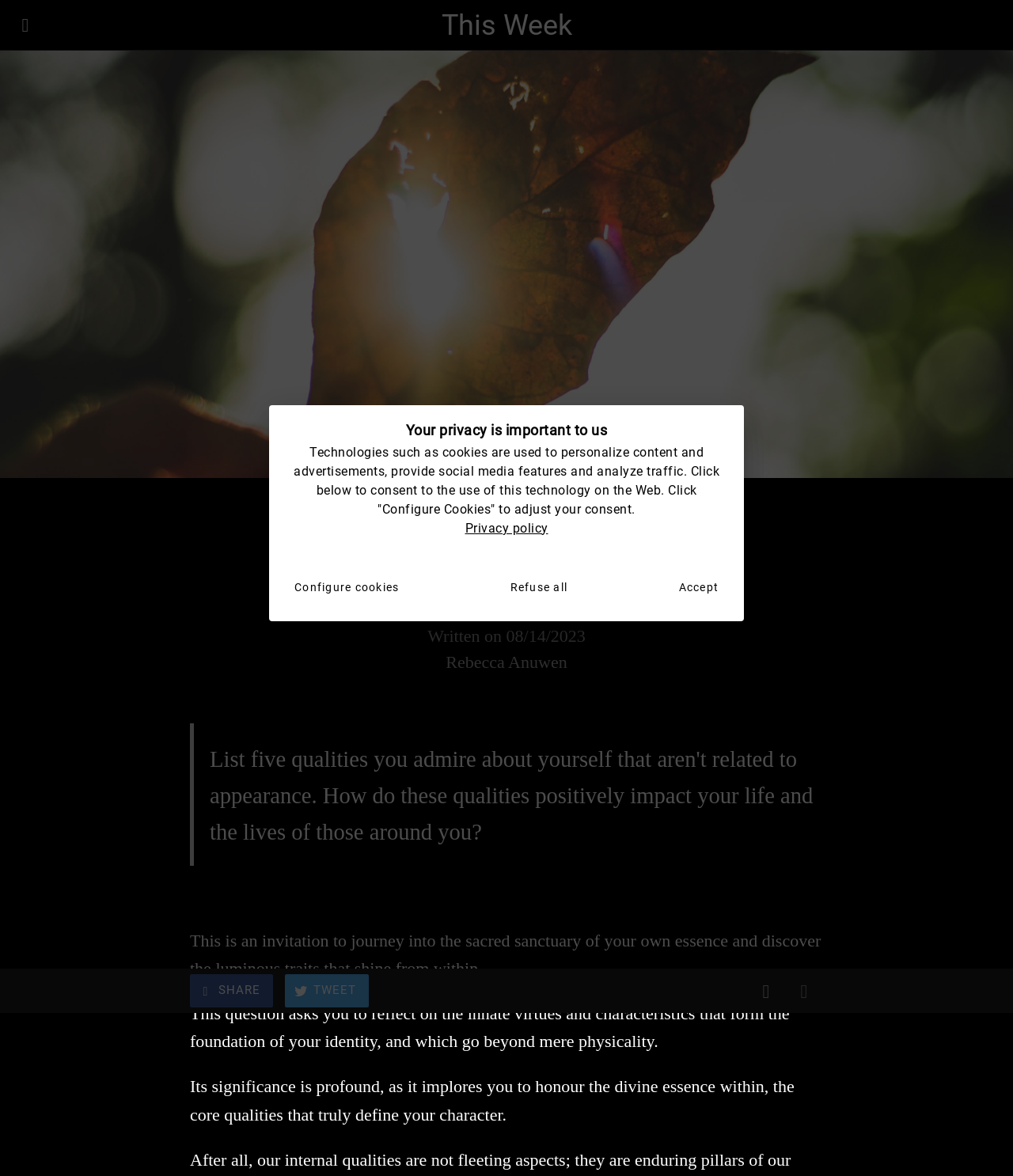Please specify the bounding box coordinates of the element that should be clicked to execute the given instruction: 'Click the 'Add to bookmarks' button'. Ensure the coordinates are four float numbers between 0 and 1, expressed as [left, top, right, bottom].

[0.738, 0.826, 0.775, 0.859]